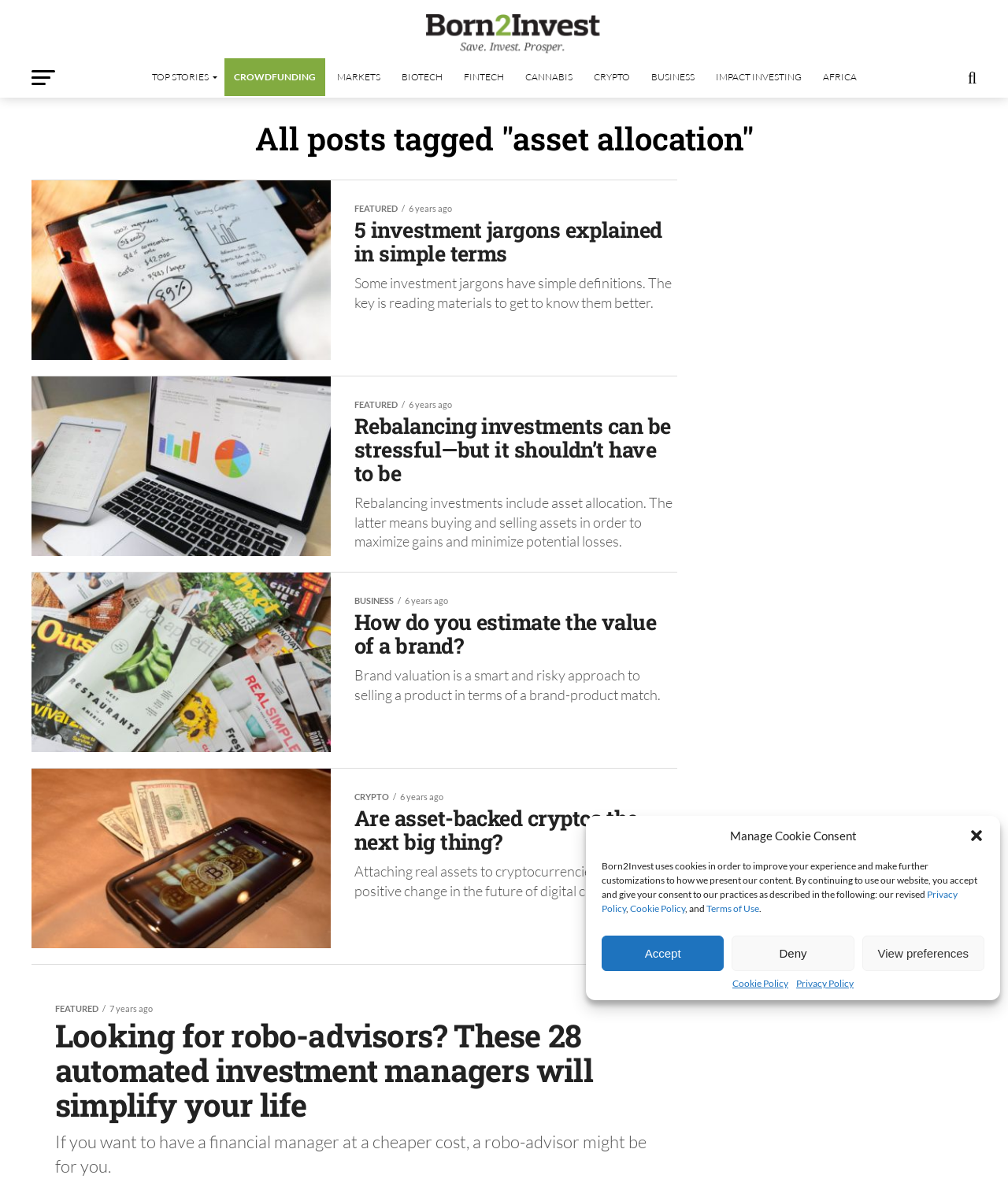Offer a meticulous description of the webpage's structure and content.

The webpage is about asset allocation, with a focus on investment-related topics. At the top, there is a dialog box for managing cookie consent, which includes a description of the website's cookie policy and links to the privacy policy, cookie policy, and terms of use. Below this dialog box, there is a logo and a link to the website's homepage, "Born2Invest".

The main navigation menu is located below the logo, with links to various categories such as "TOP STORIES", "CROWDFUNDING", "MARKETS", "BIOTECH", and others. These links are arranged horizontally across the top of the page.

The main content of the page is a list of articles related to asset allocation, with headings and images. There are five articles in total, with headings such as "5 investment jargons explained in simple terms", "Rebalancing investments can be stressful—but it shouldn’t have to be", and "Are asset-backed cryptos the next big thing?". Each article has a corresponding image, and the headings are arranged vertically down the page.

At the bottom of the page, there is another article with a longer heading, "Looking for robo-advisors? These 28 automated investment managers will simplify your life". This article appears to be a longer or more prominent piece of content.